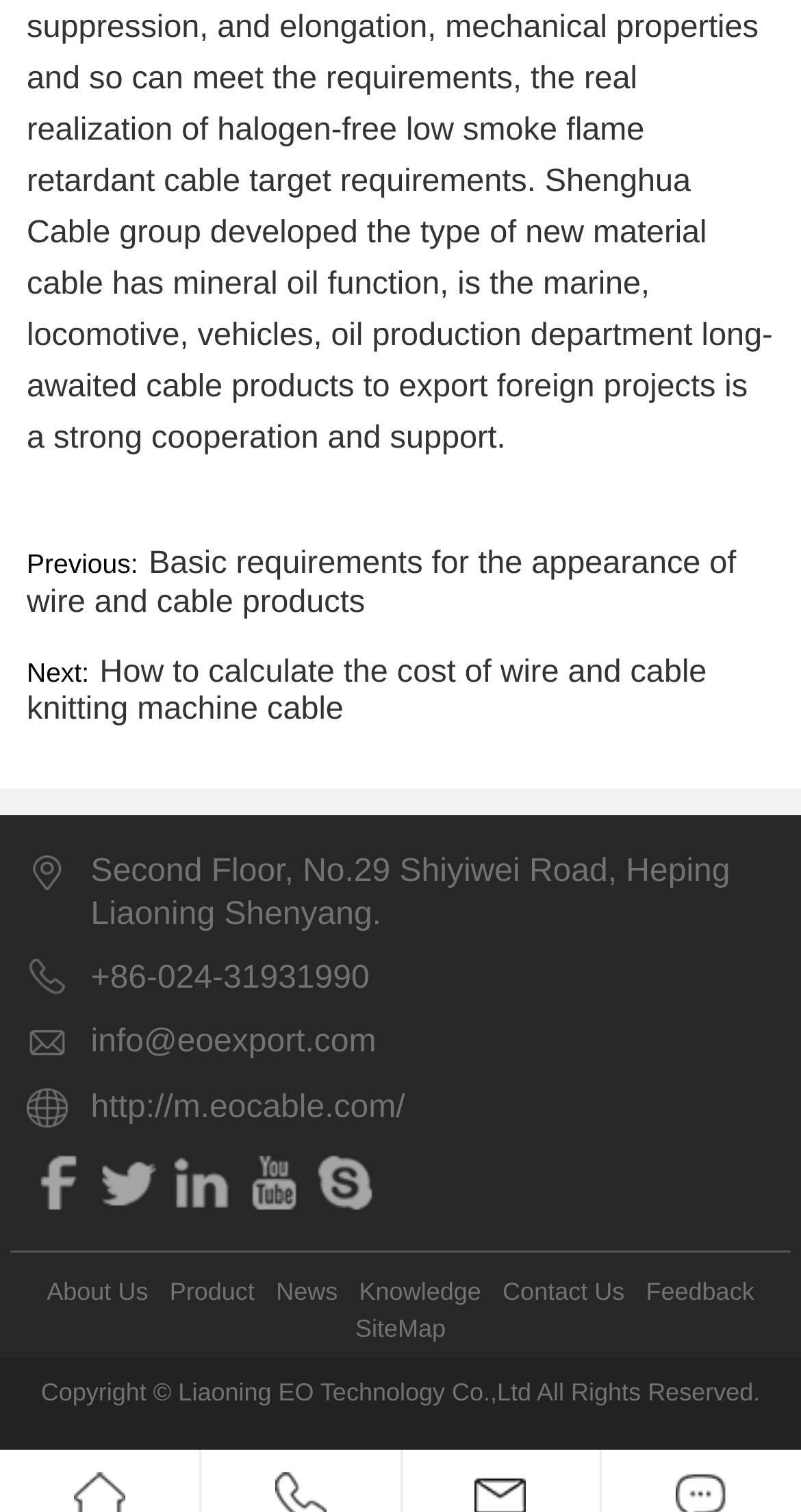How many social media links are there?
From the image, respond using a single word or phrase.

5